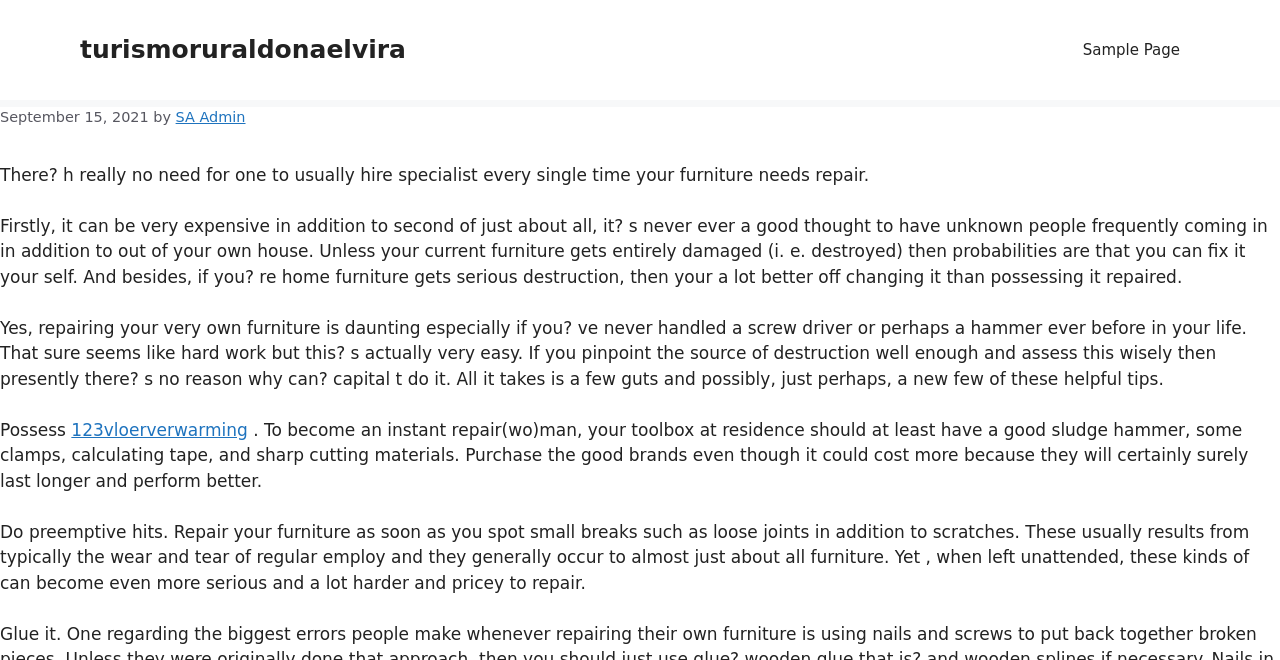What tools are recommended to have in a toolbox for furniture repair?
With the help of the image, please provide a detailed response to the question.

The webpage suggests that a toolbox at home should at least have a good hammer, some clamps, calculating tape, and sharp cutting materials, and it's recommended to purchase good brands even though they may cost more.